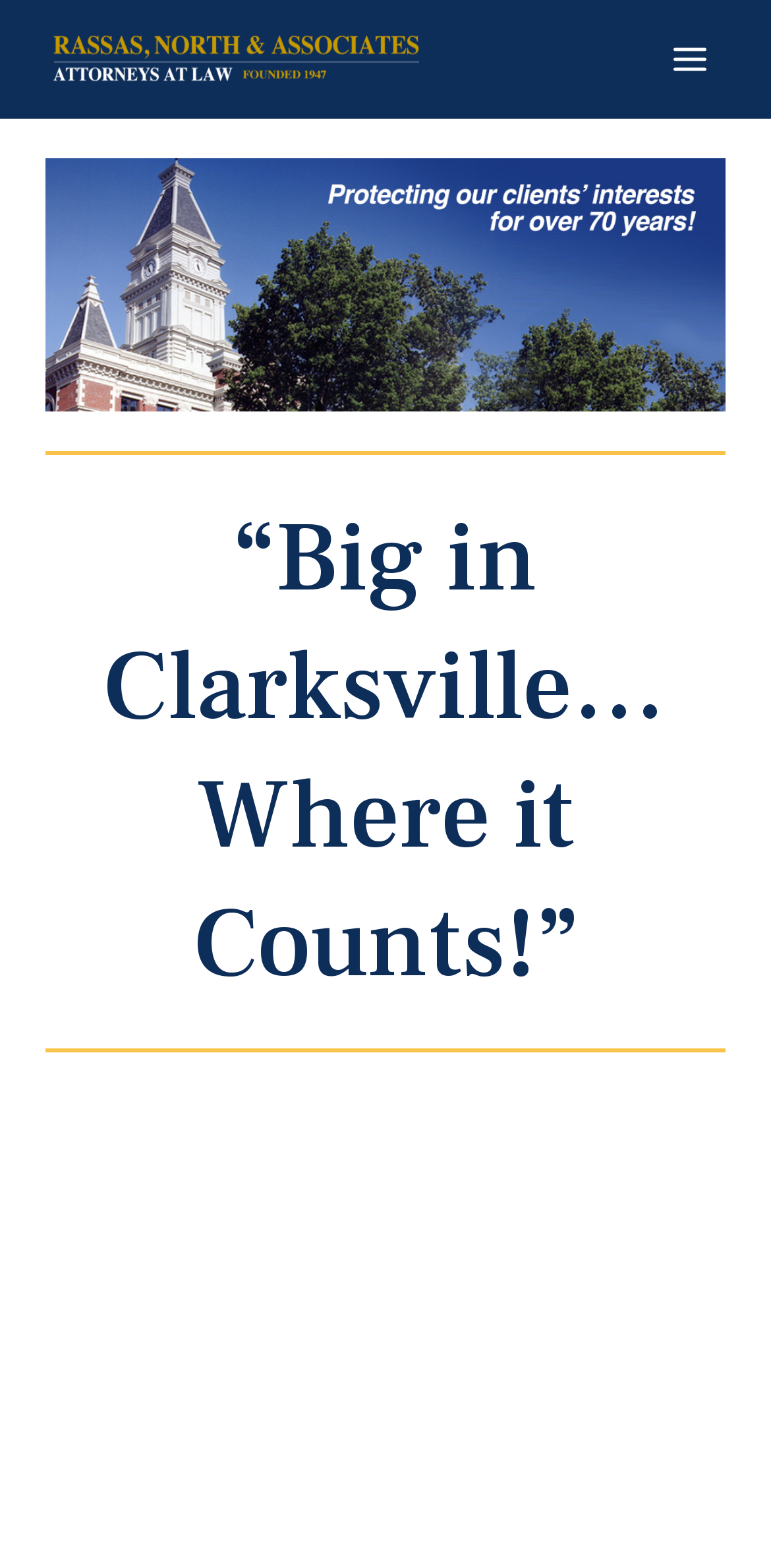Given the element description, predict the bounding box coordinates in the format (top-left x, top-left y, bottom-right x, bottom-right y). Make sure all values are between 0 and 1. Here is the element description: Main Menu

[0.84, 0.011, 0.949, 0.065]